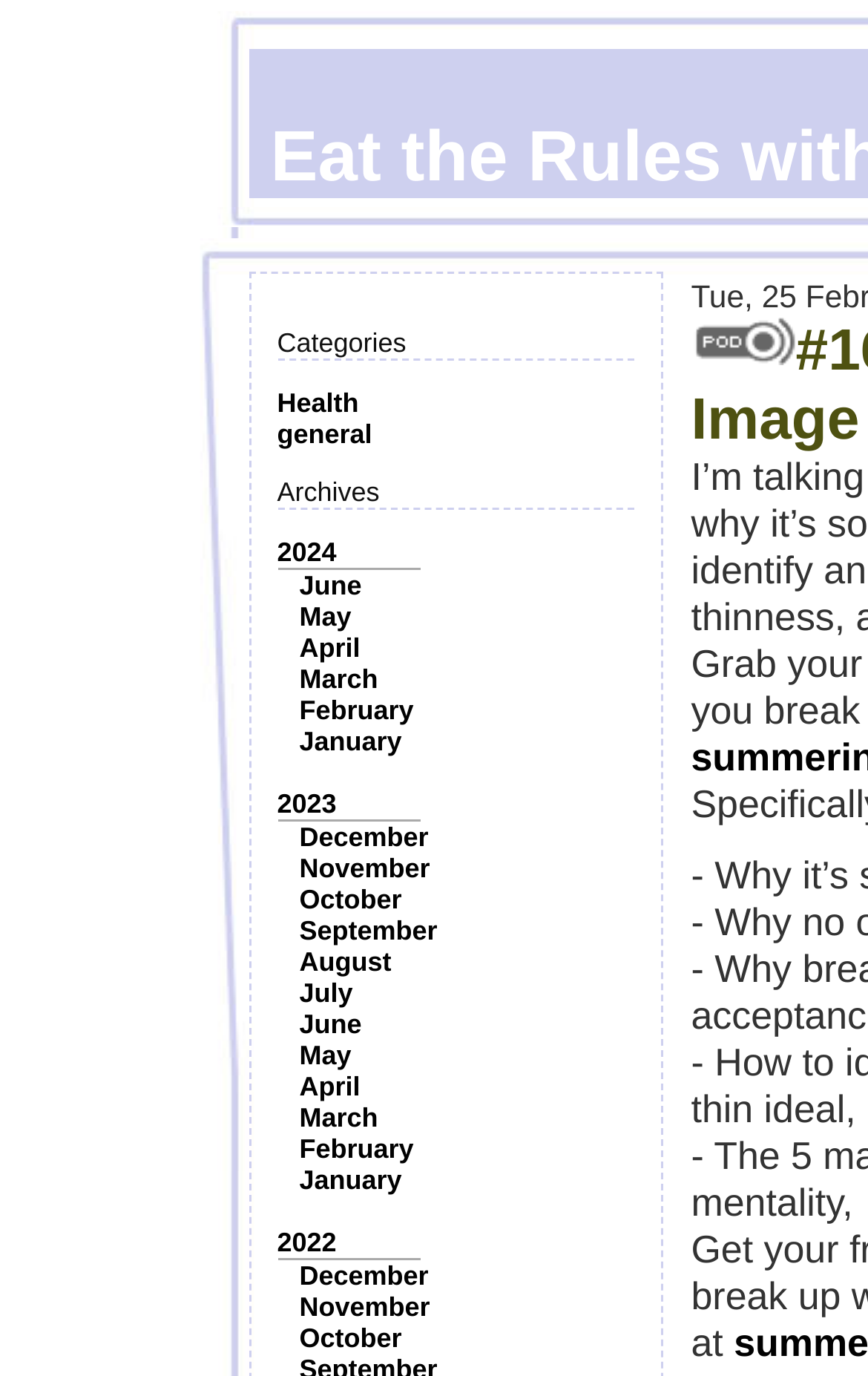Please provide the bounding box coordinates for the element that needs to be clicked to perform the following instruction: "Browse archives for 2022". The coordinates should be given as four float numbers between 0 and 1, i.e., [left, top, right, bottom].

[0.319, 0.892, 0.388, 0.914]